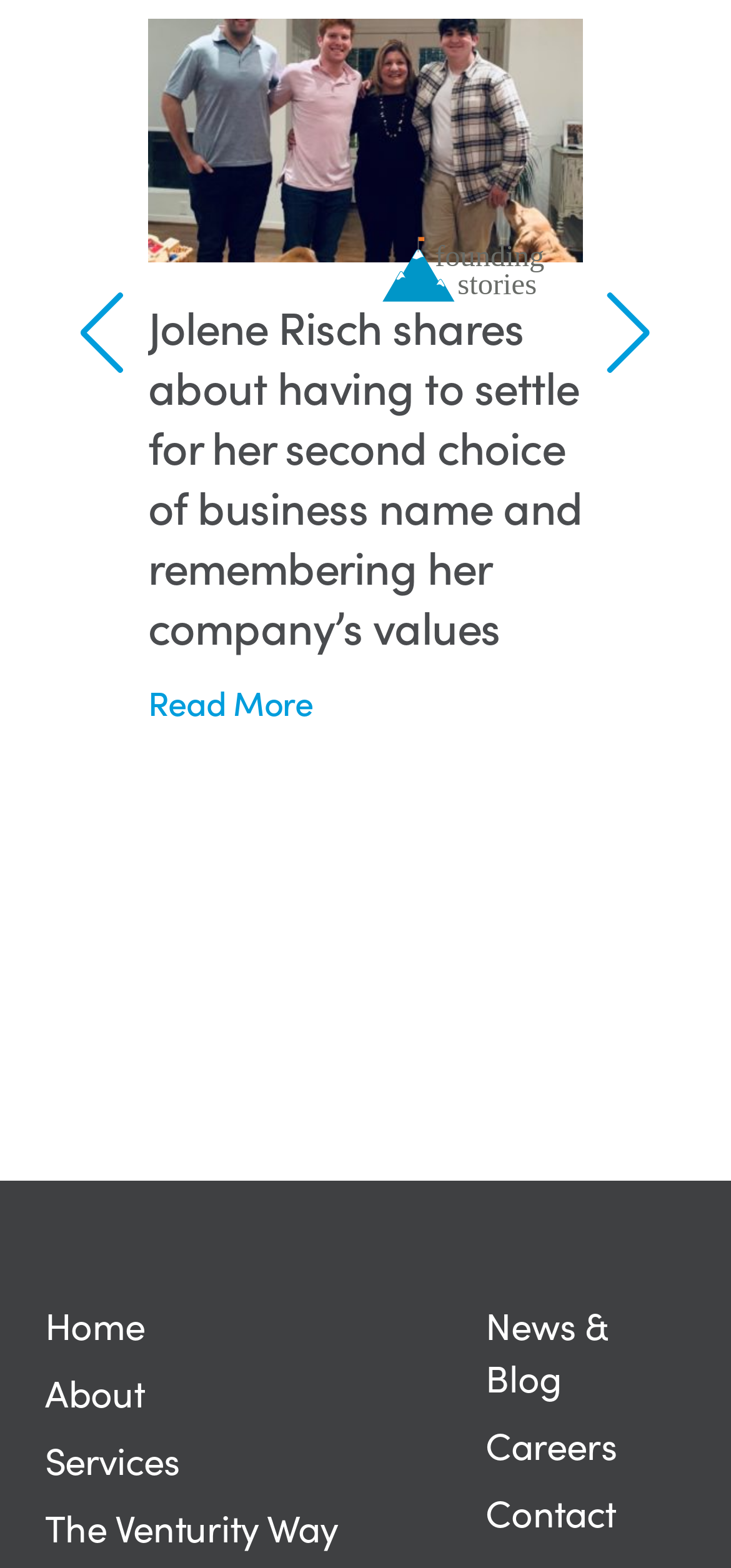Given the description: "News & Blog", determine the bounding box coordinates of the UI element. The coordinates should be formatted as four float numbers between 0 and 1, [left, top, right, bottom].

[0.664, 0.83, 0.938, 0.897]